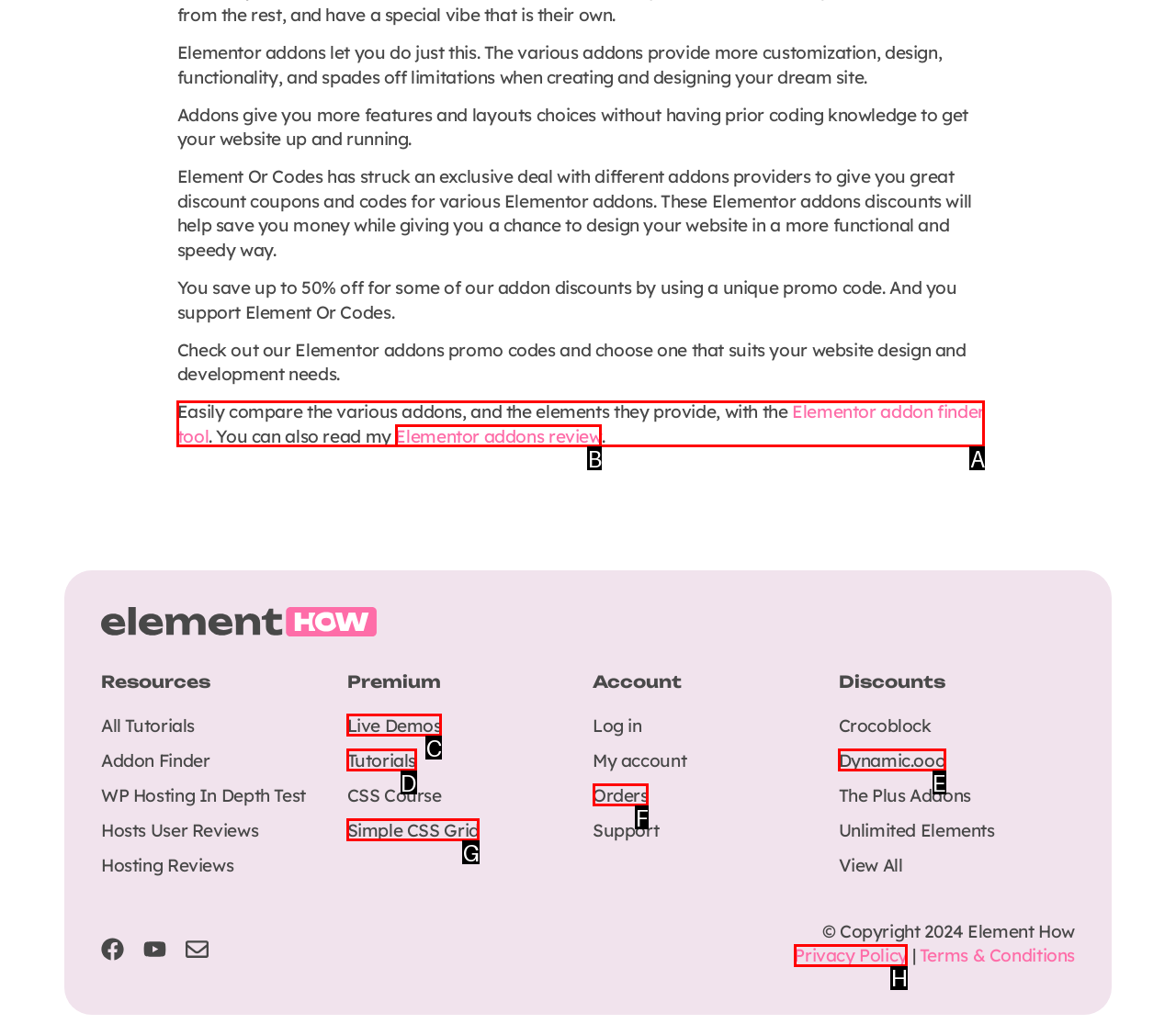Determine the HTML element that best aligns with the description: Common Problems to Heal
Answer with the appropriate letter from the listed options.

None